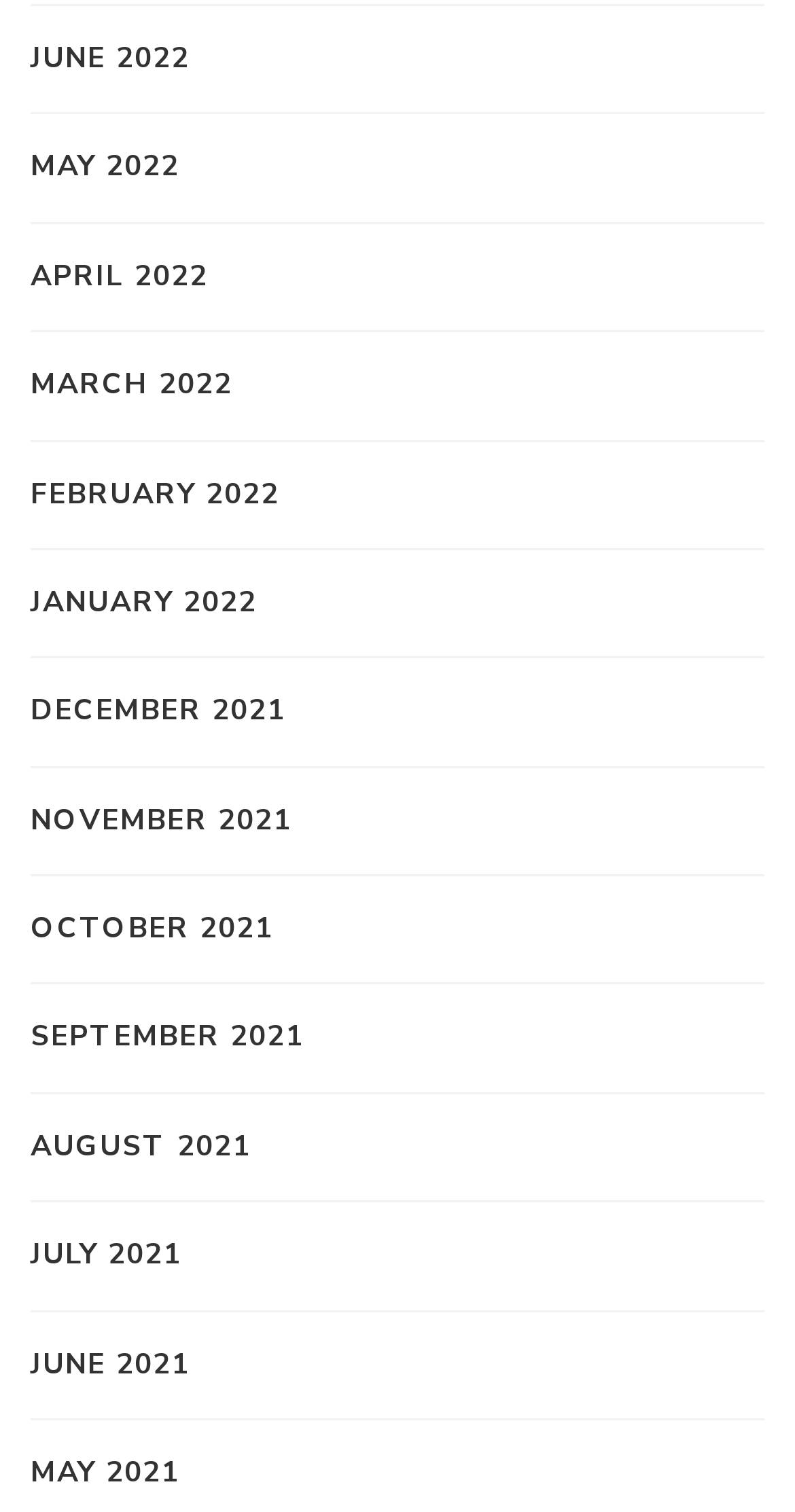Determine the bounding box coordinates for the element that should be clicked to follow this instruction: "Click on the View more button". The coordinates should be given as four float numbers between 0 and 1, in the format [left, top, right, bottom].

None